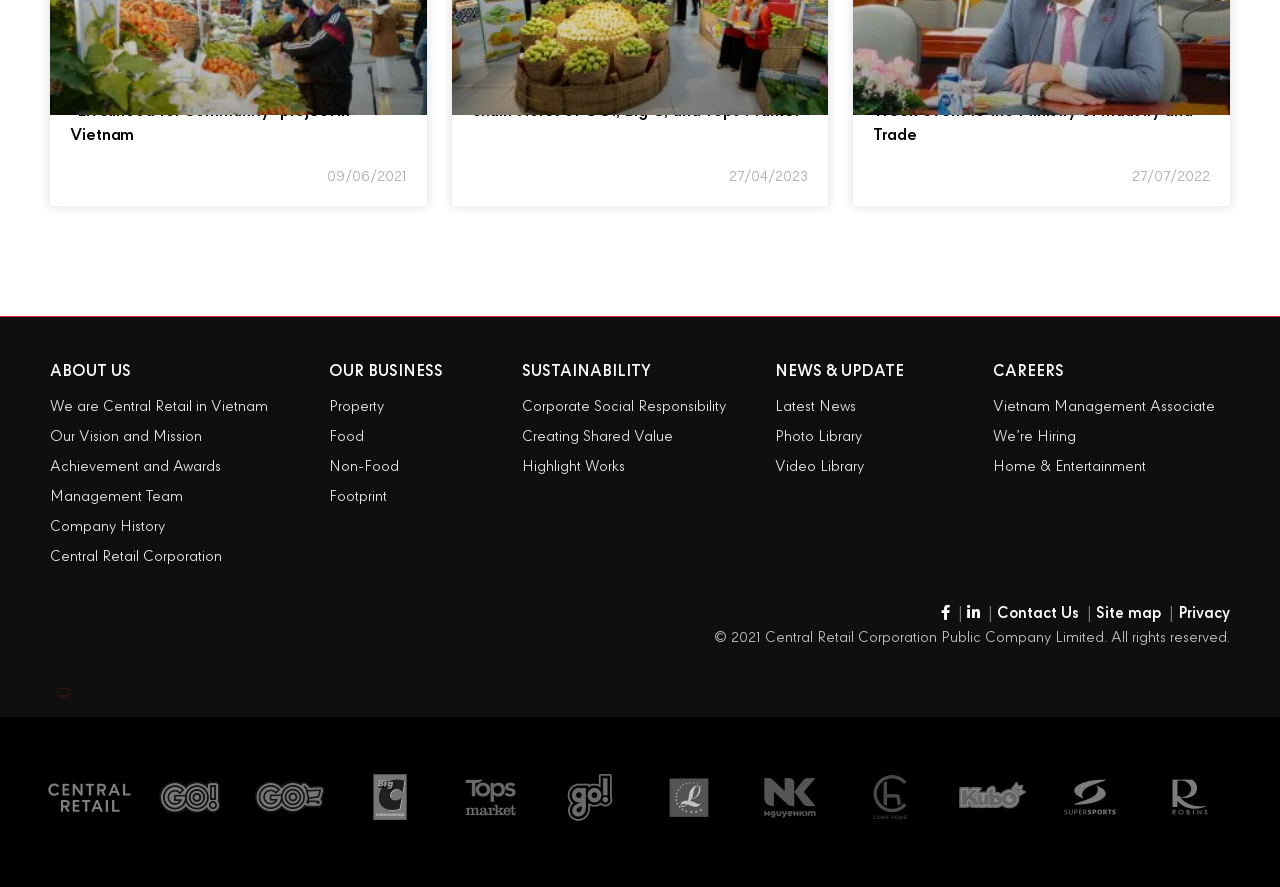How many social media links are there at the bottom of the page?
Based on the screenshot, answer the question with a single word or phrase.

9